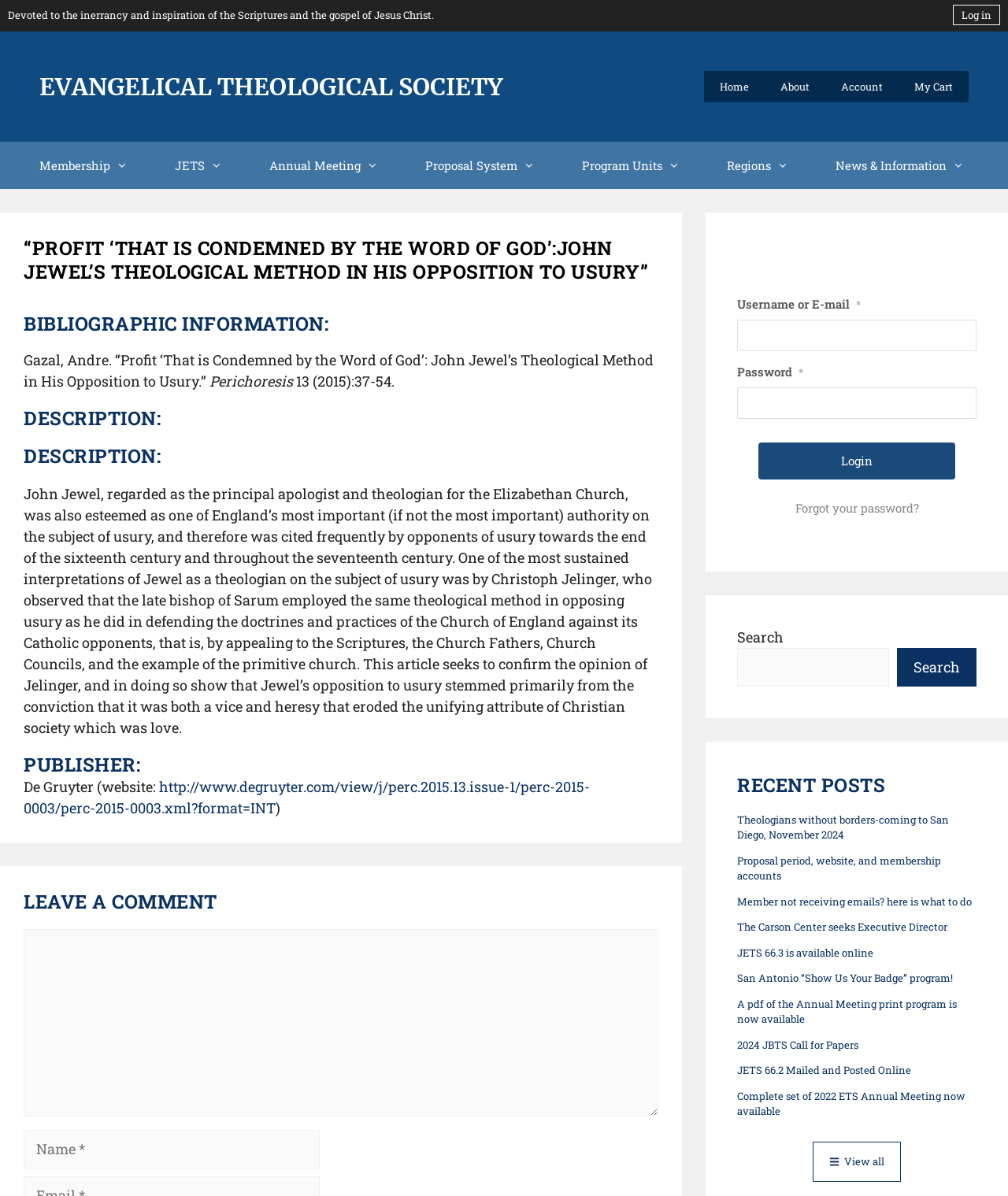Pinpoint the bounding box coordinates of the clickable element needed to complete the instruction: "Leave a comment". The coordinates should be provided as four float numbers between 0 and 1: [left, top, right, bottom].

[0.023, 0.776, 0.653, 0.792]